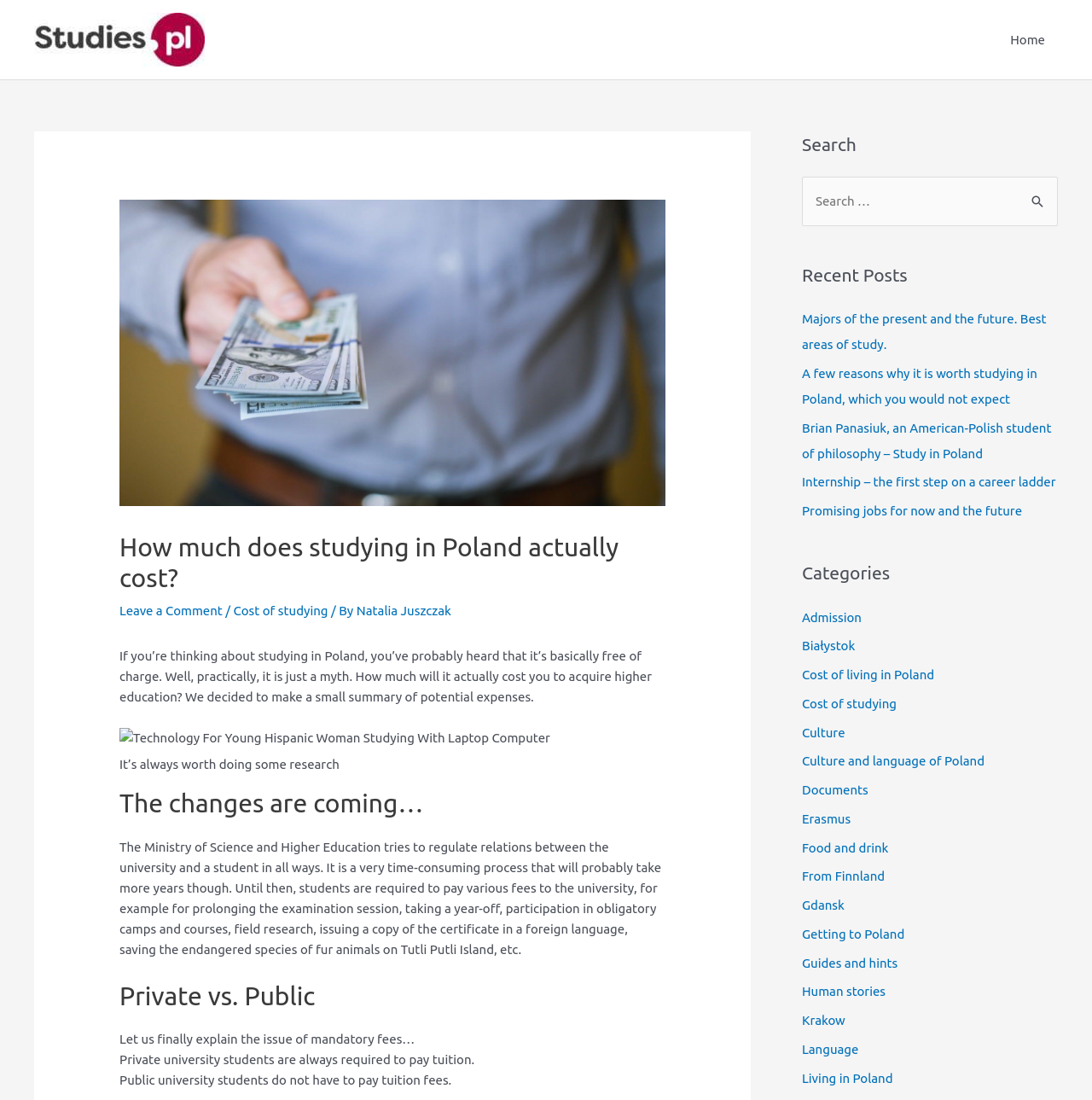Using the details from the image, please elaborate on the following question: What is the purpose of the 'Search' section?

The 'Search' section allows users to search for specific topics or keywords on the website, making it easier for them to find relevant information.